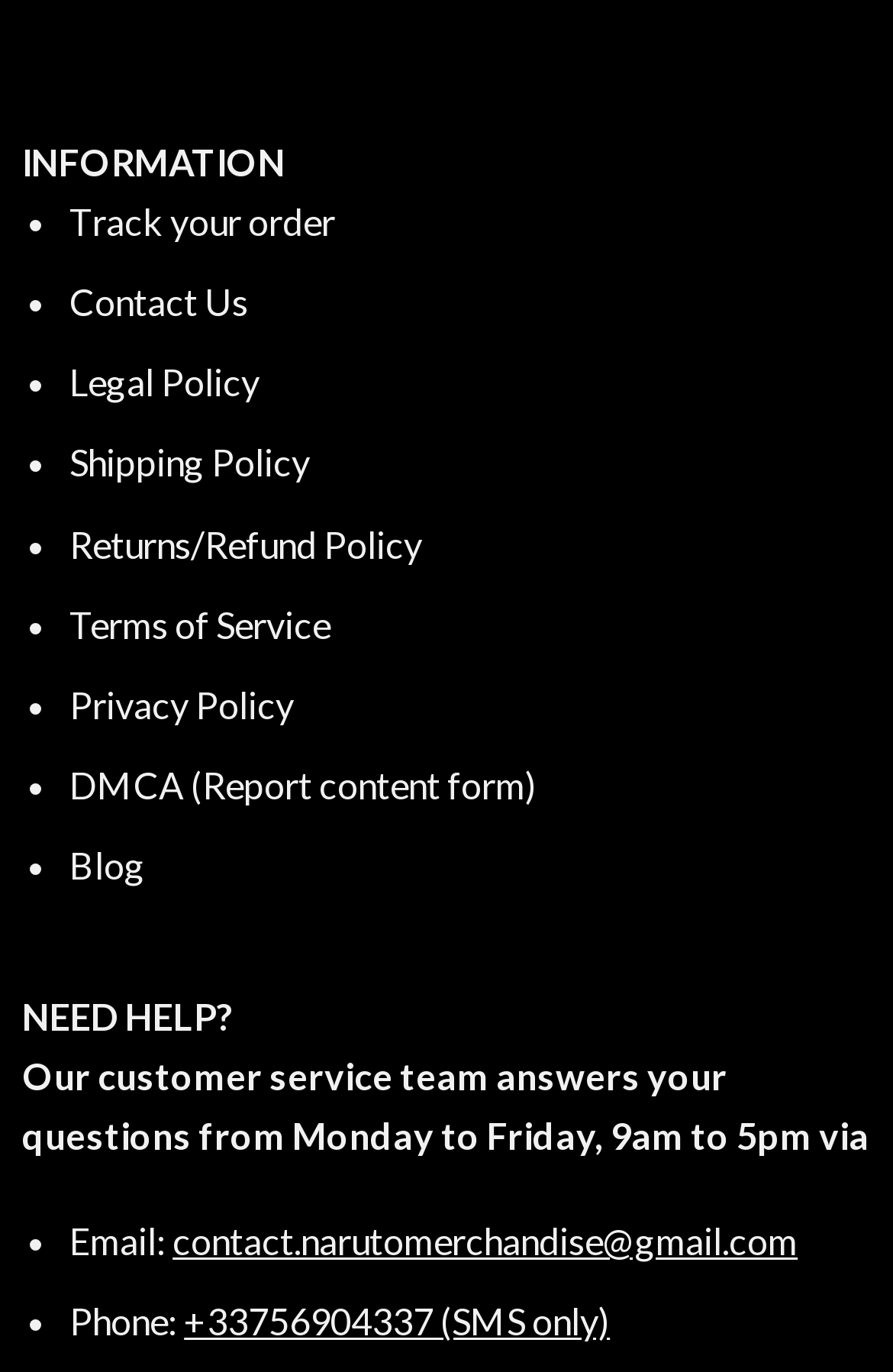What is the working hour of the customer service team? Using the information from the screenshot, answer with a single word or phrase.

9am to 5pm